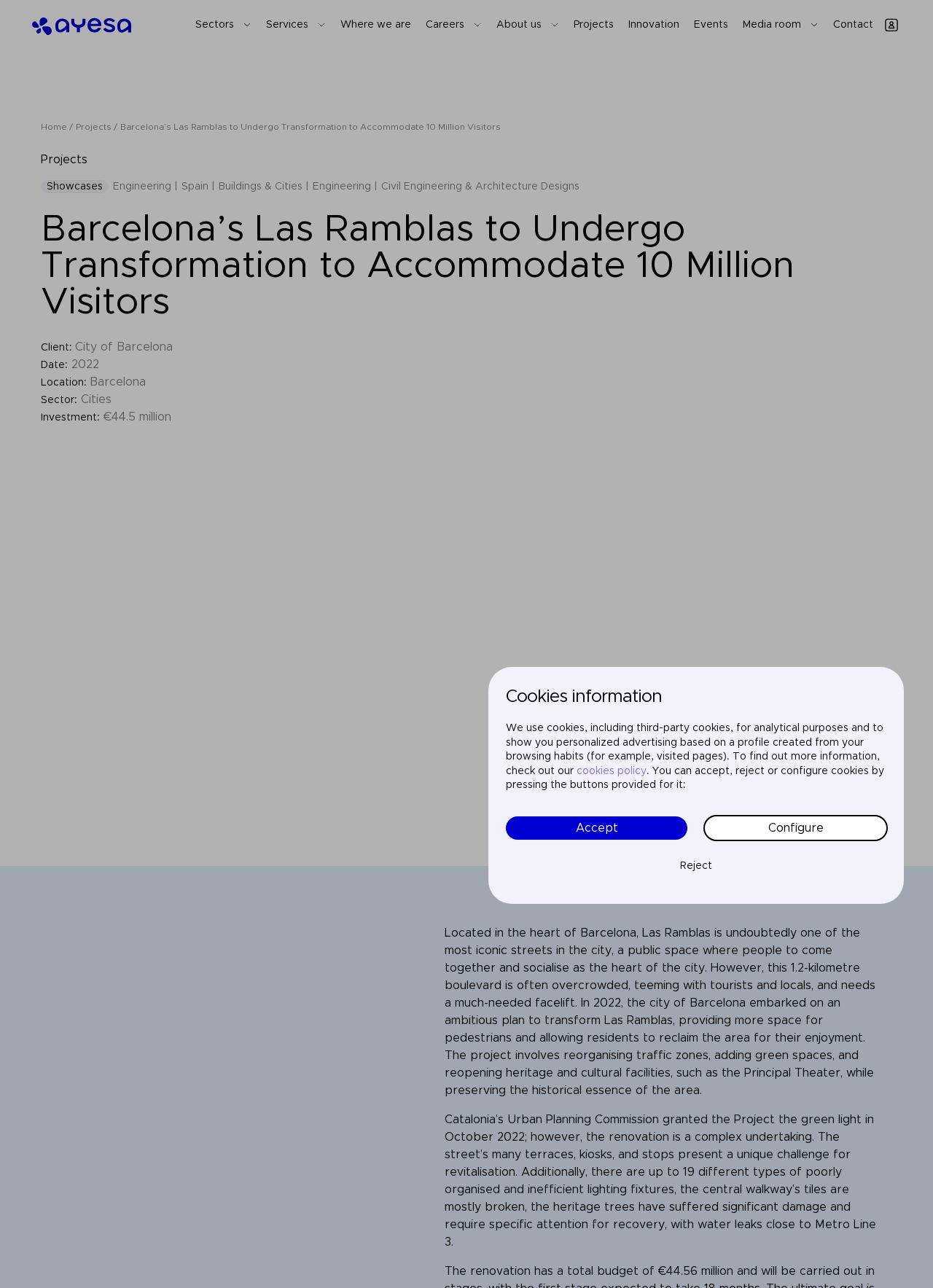Identify the bounding box coordinates of the region that should be clicked to execute the following instruction: "Browse the 'Engineering' sector".

[0.121, 0.141, 0.187, 0.149]